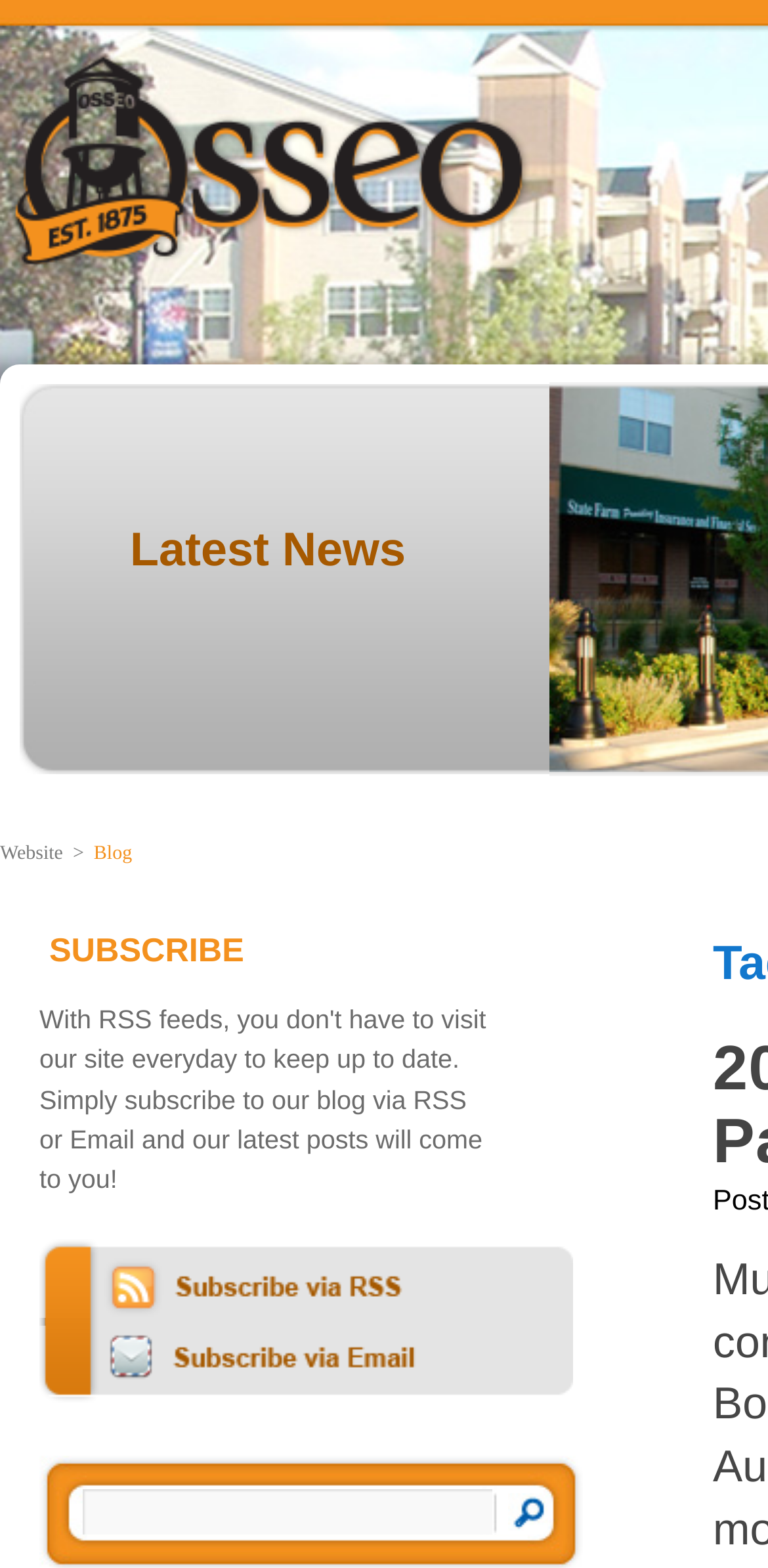What is the purpose of the textbox?
Please provide a comprehensive answer based on the contents of the image.

The textbox is located near the 'Subscribe to our Email feed' link and the 'Submit' button, indicating that it is used to input an email address to subscribe to the email feed.